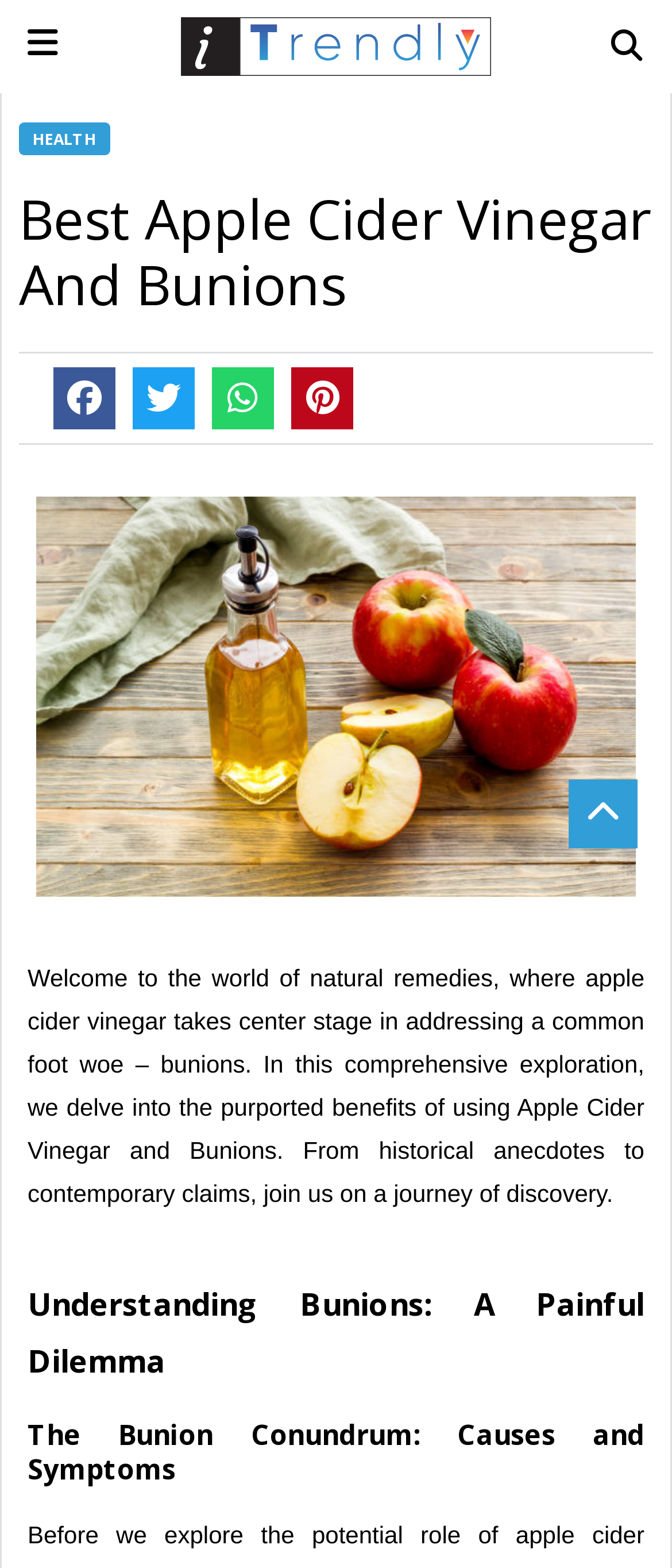Give a succinct answer to this question in a single word or phrase: 
What is the main topic of this webpage?

Apple Cider Vinegar and Bunions